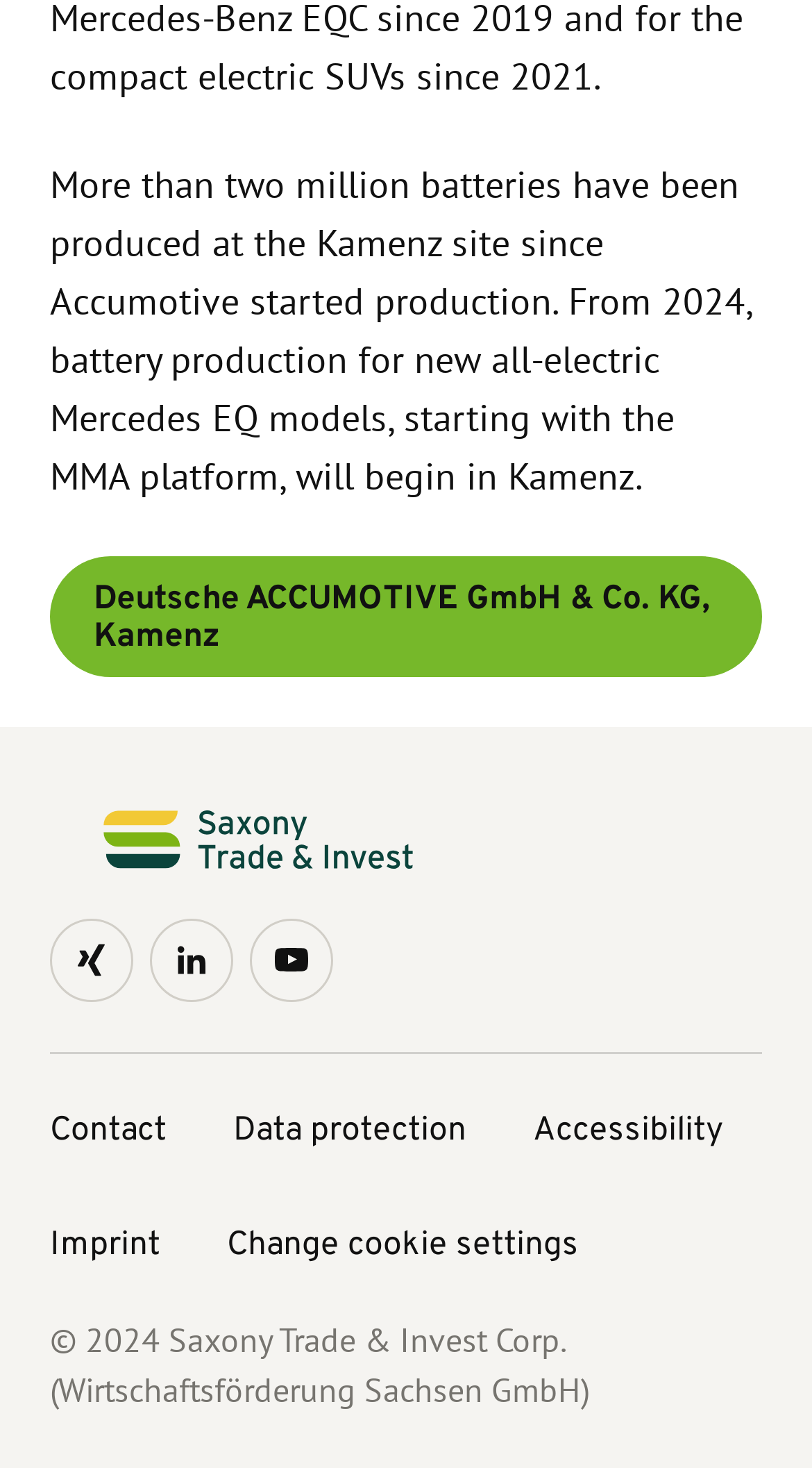What is the location of Accumotive's production site?
By examining the image, provide a one-word or phrase answer.

Kamenz